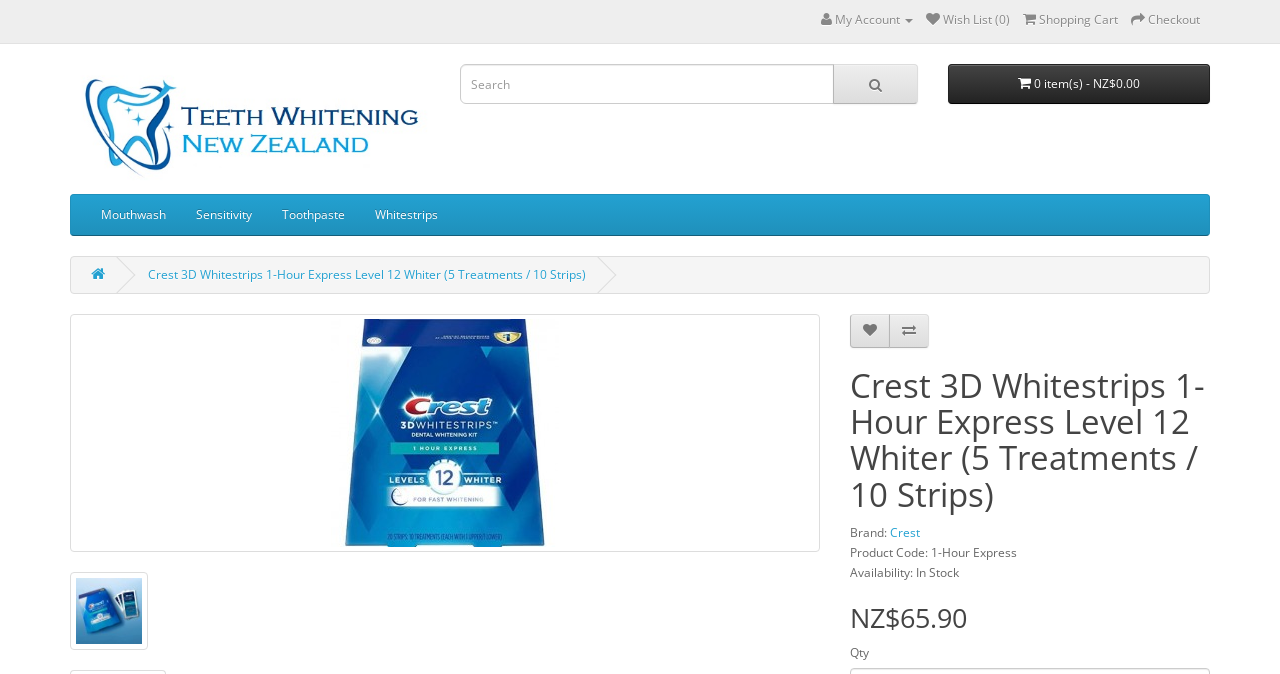Determine the bounding box coordinates of the UI element that matches the following description: "Wish List (0)". The coordinates should be four float numbers between 0 and 1 in the format [left, top, right, bottom].

[0.723, 0.016, 0.789, 0.042]